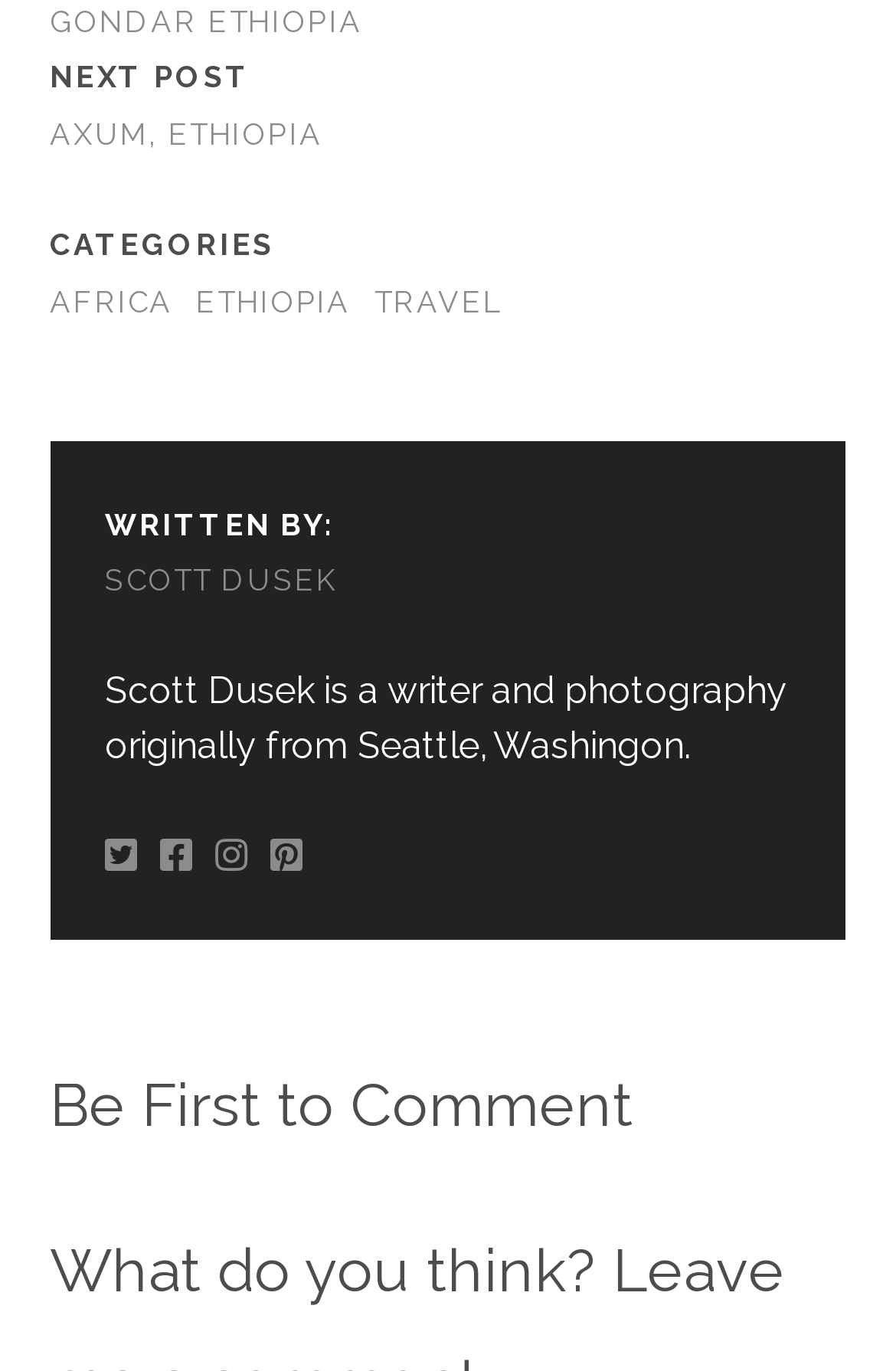Use the details in the image to answer the question thoroughly: 
What is the author's name?

The author's name can be found in the section 'WRITTEN BY:' where it says 'Scott Dusek'.